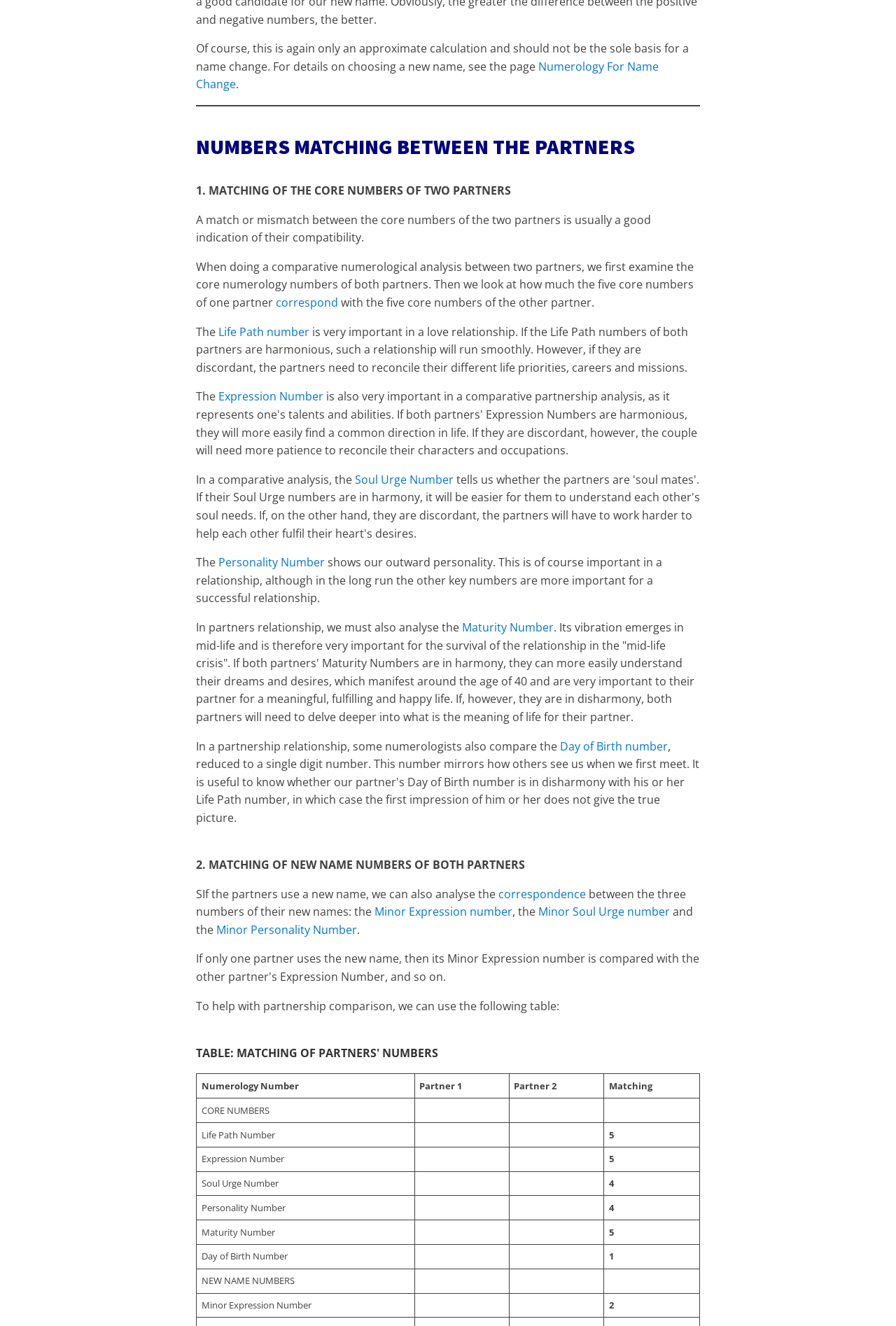What is the purpose of comparing Maturity Numbers in a partnership?
Using the visual information, reply with a single word or short phrase.

For survival of the relationship